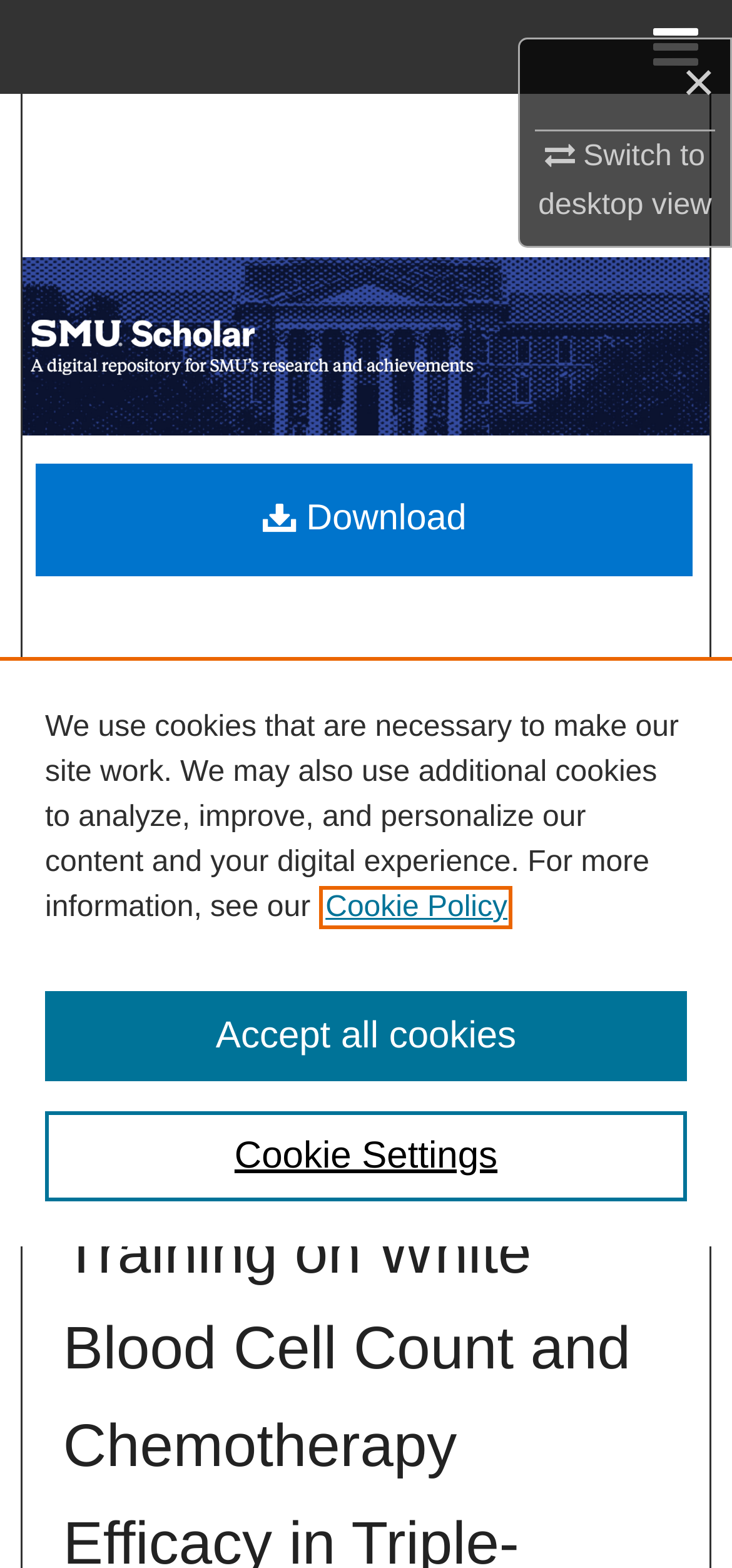Provide a single word or phrase answer to the question: 
What is the author's name?

Mimi Wassef